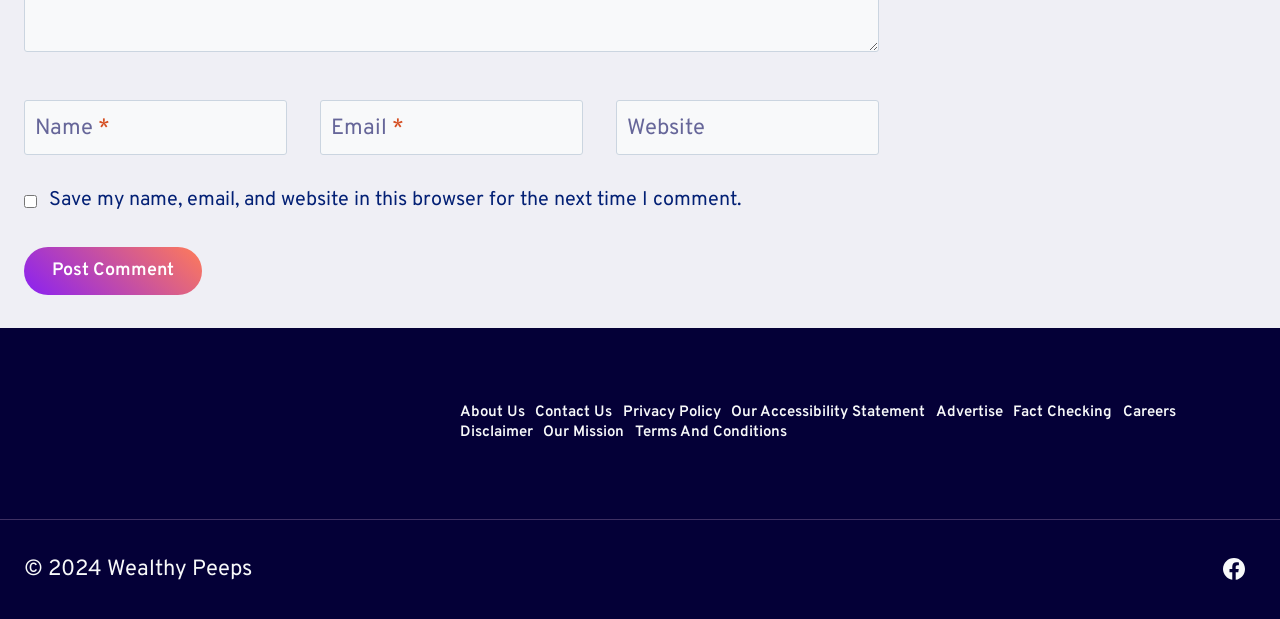Please provide a one-word or short phrase answer to the question:
What is the copyright year?

2024